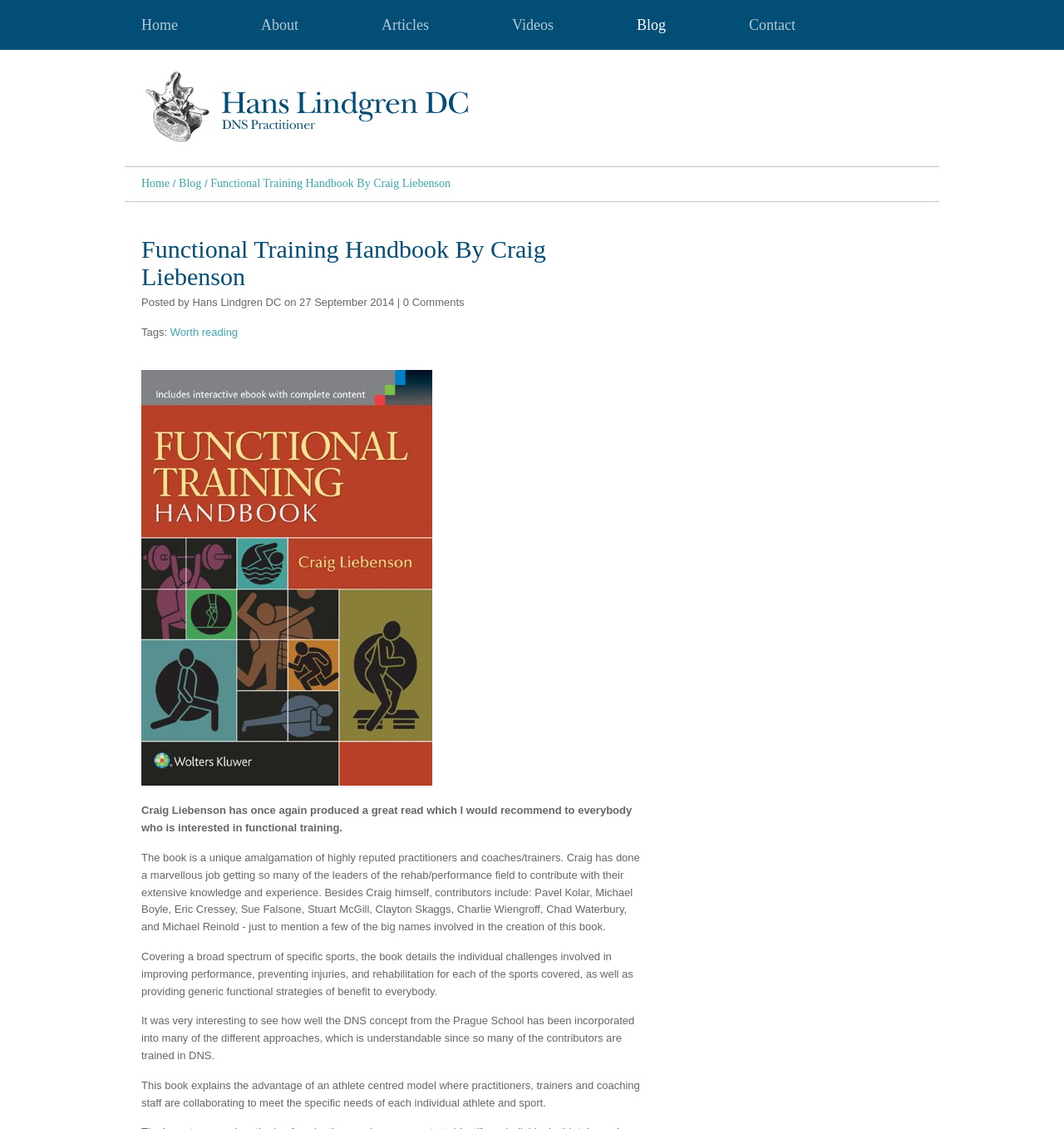Utilize the details in the image to thoroughly answer the following question: What is the name of the book?

I determined the answer by looking at the heading element 'Functional Training Handbook By Craig Liebenson' and extracting the book title from it.